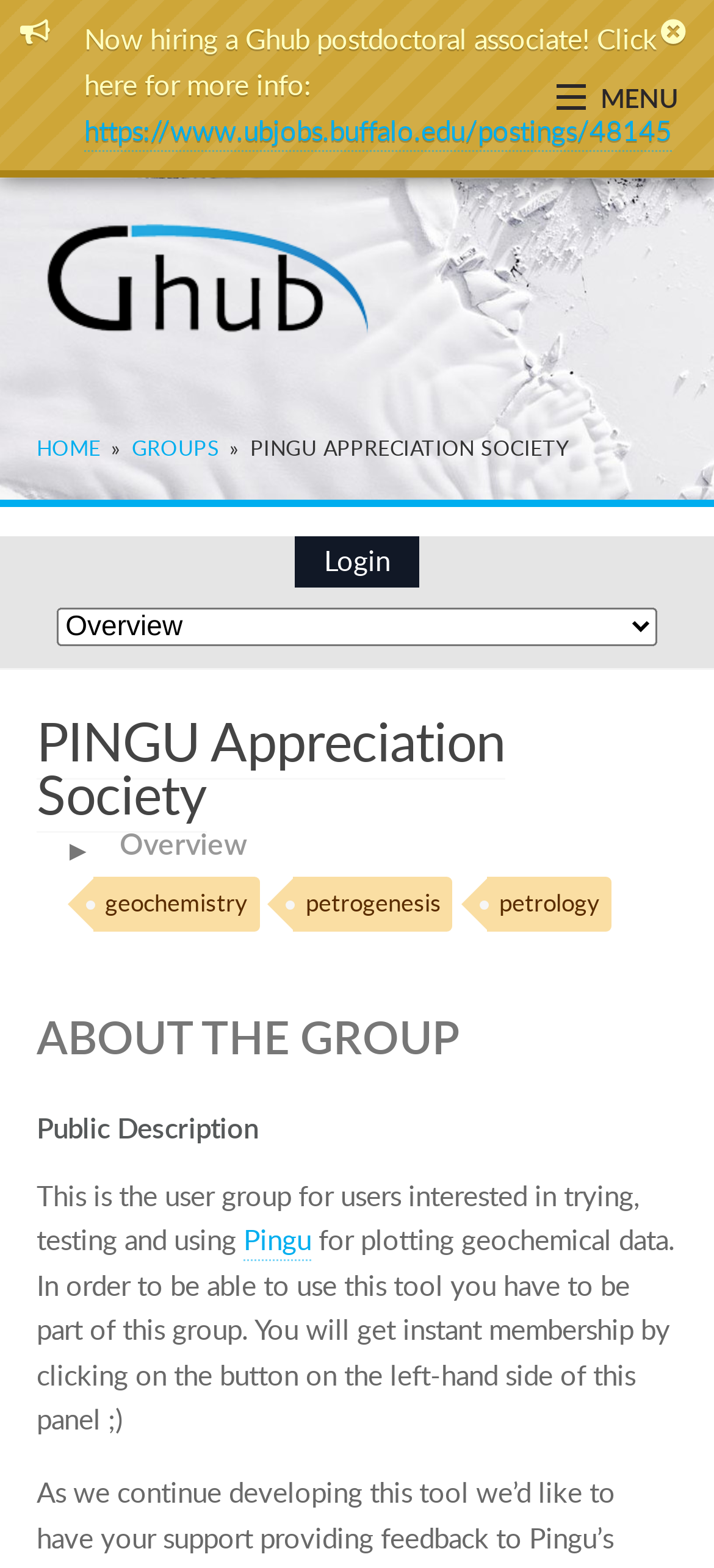Can you identify the bounding box coordinates of the clickable region needed to carry out this instruction: 'Explore the group overview'? The coordinates should be four float numbers within the range of 0 to 1, stated as [left, top, right, bottom].

[0.167, 0.524, 0.347, 0.55]